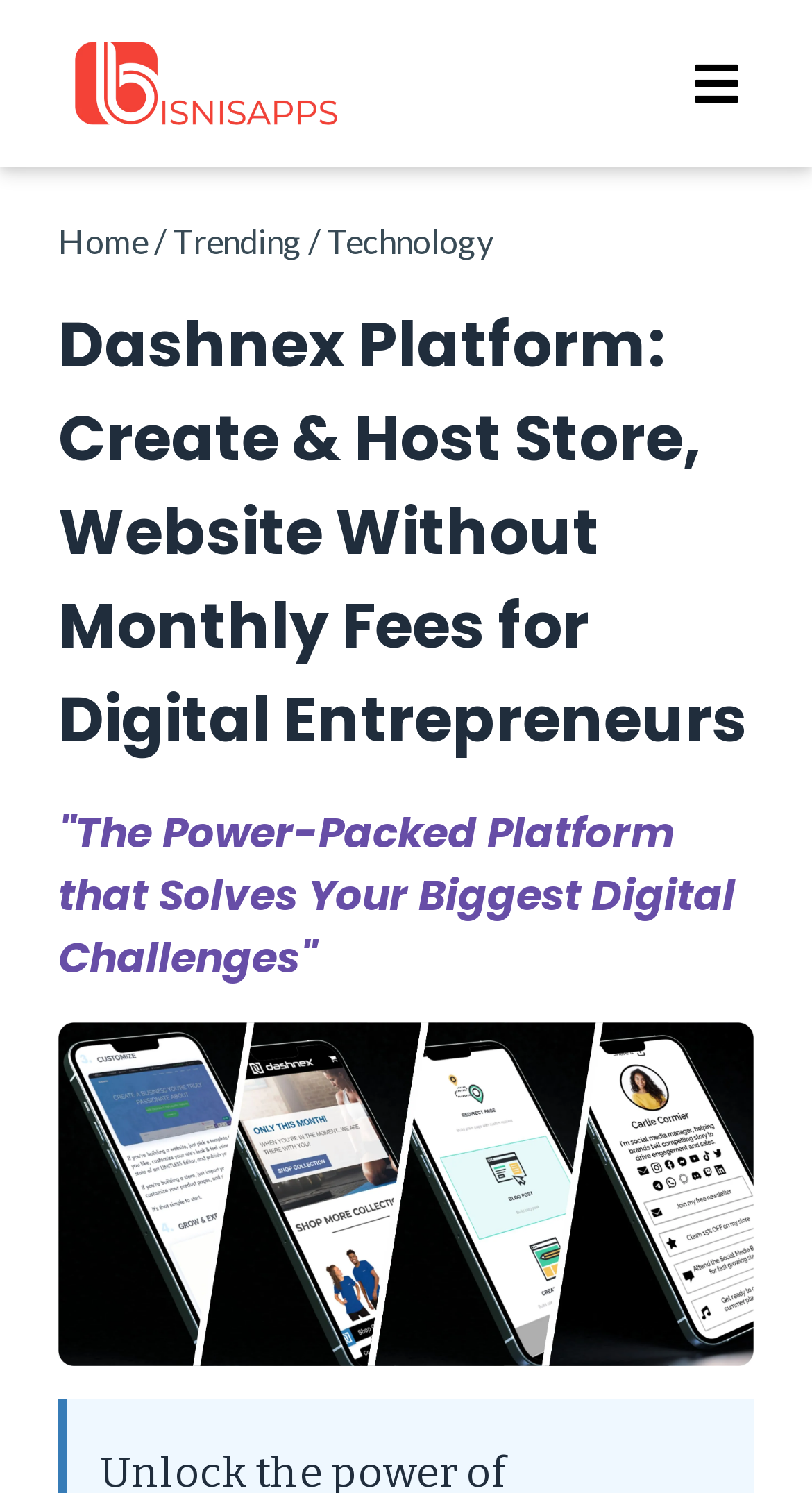What is the benefit of using Dashnex Platform?
Carefully examine the image and provide a detailed answer to the question.

According to the webpage, the Dashnex Platform can help entrepreneurs and marketers maximize leads and boost revenue, as mentioned in the meta description and the section 'Dashnex Platform: Create & Host Store, Website Without Monthly Fees for Digital Entrepreneurs'.